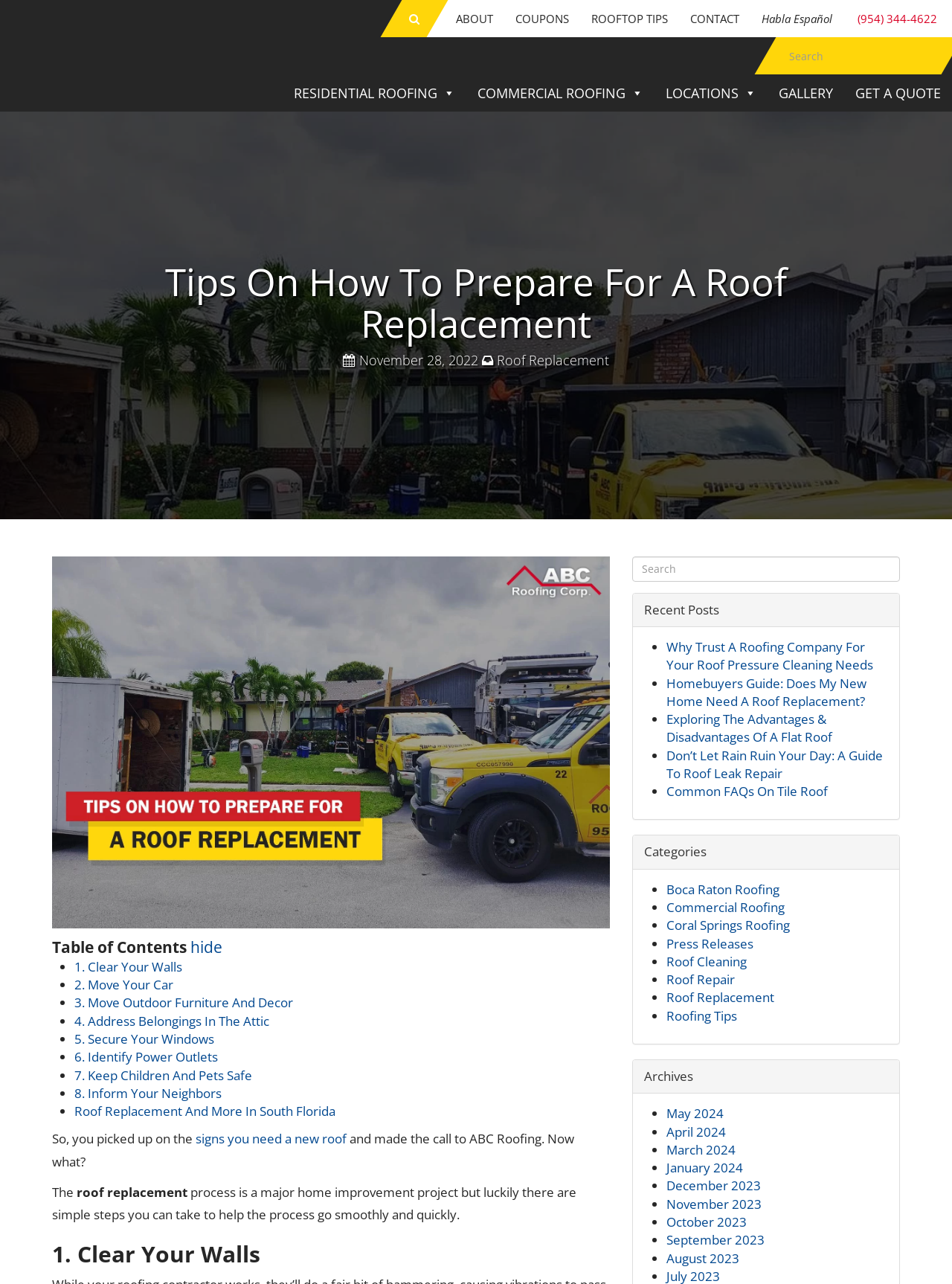Analyze the image and provide a detailed answer to the question: What is the topic of the webpage?

The webpage is about preparing your home for a roof replacement, as indicated by the heading 'Tips On How To Prepare For A Roof Replacement' and the content of the webpage.